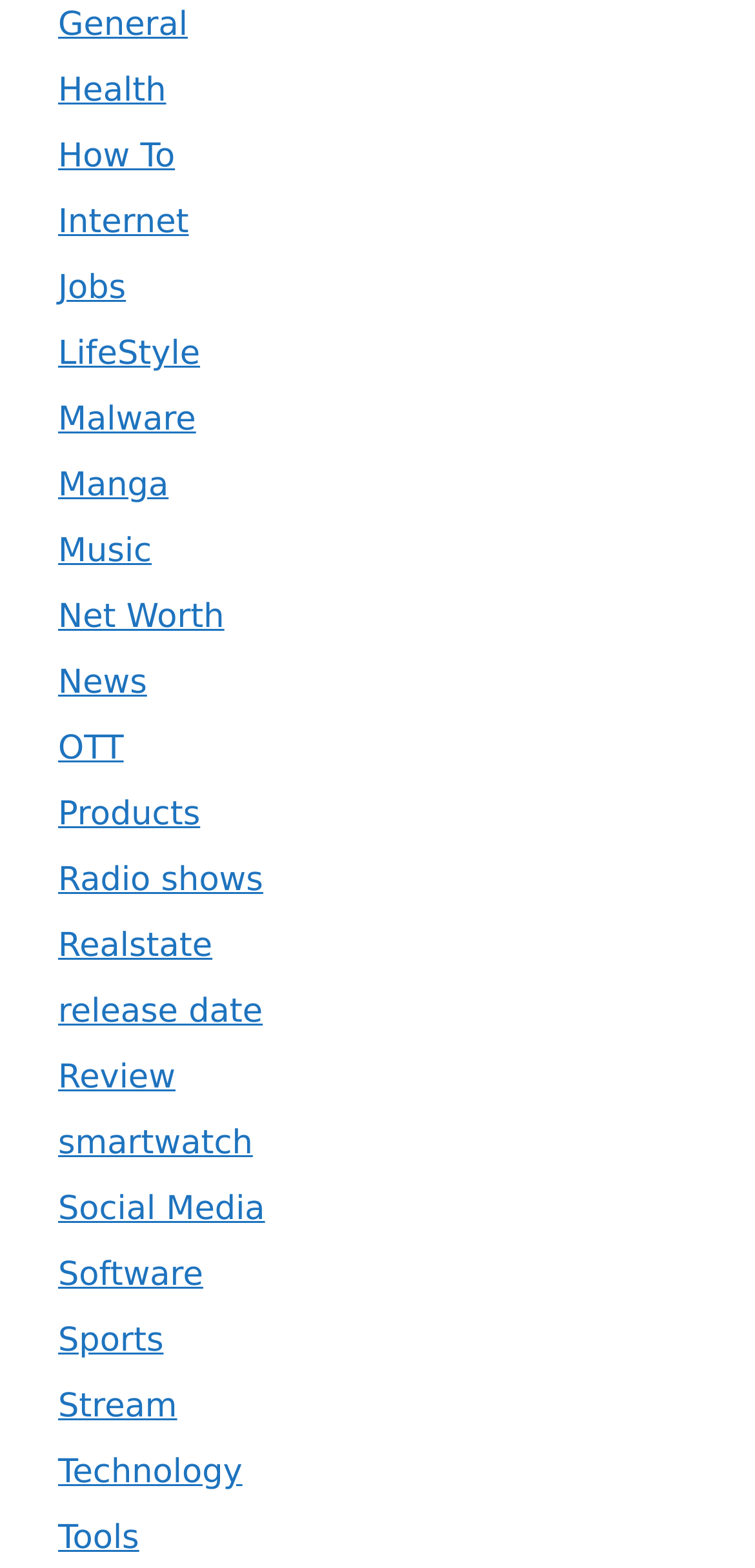Determine the bounding box coordinates for the area that should be clicked to carry out the following instruction: "Click on General".

[0.077, 0.004, 0.249, 0.029]